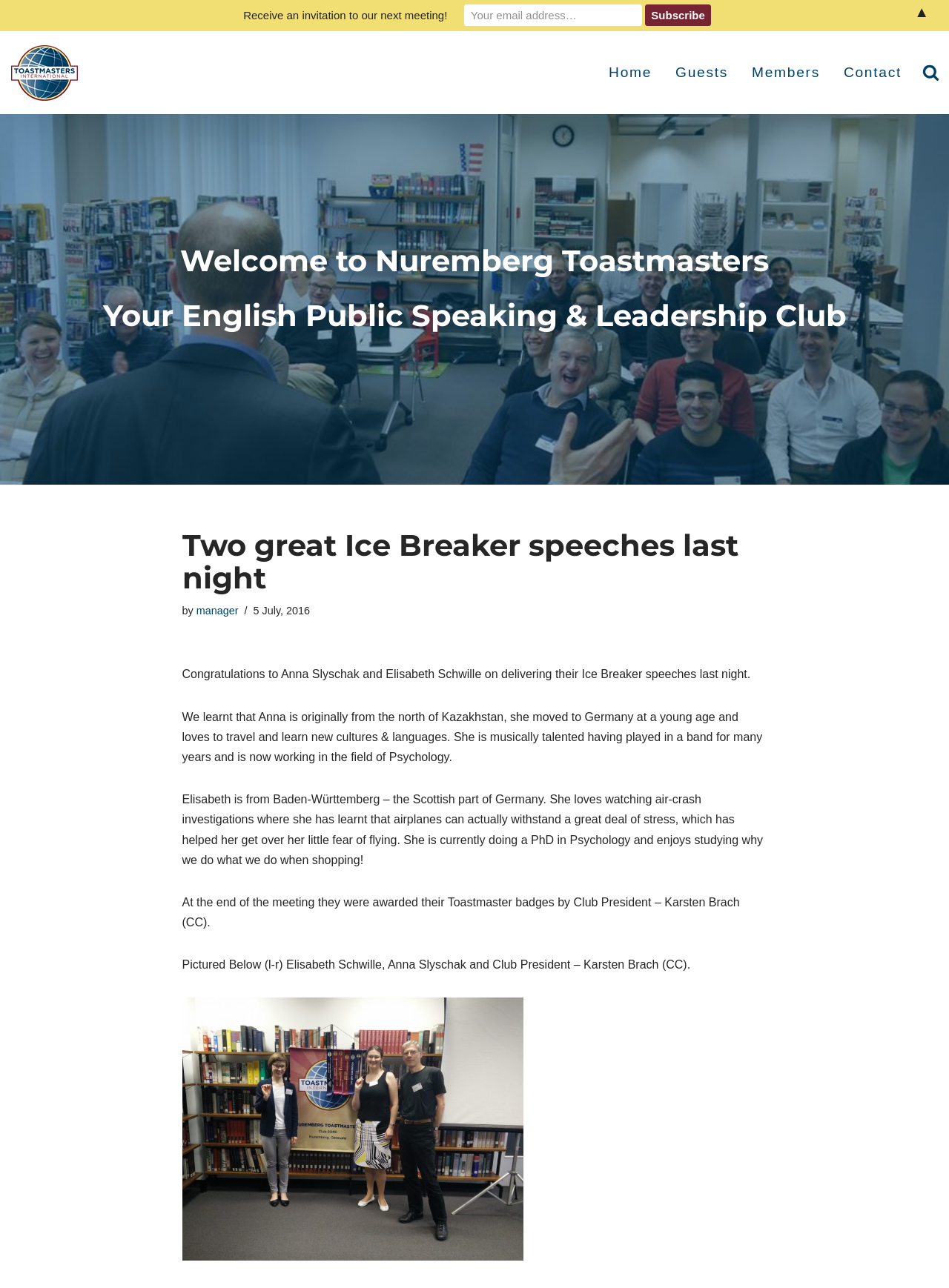What is the purpose of the textbox?
Offer a detailed and full explanation in response to the question.

The purpose of the textbox can be inferred from the surrounding elements, including the StaticText element 'Receive an invitation to our next meeting!' and the button element 'Subscribe', which suggest that the textbox is used to input information to receive an invitation to the next meeting.